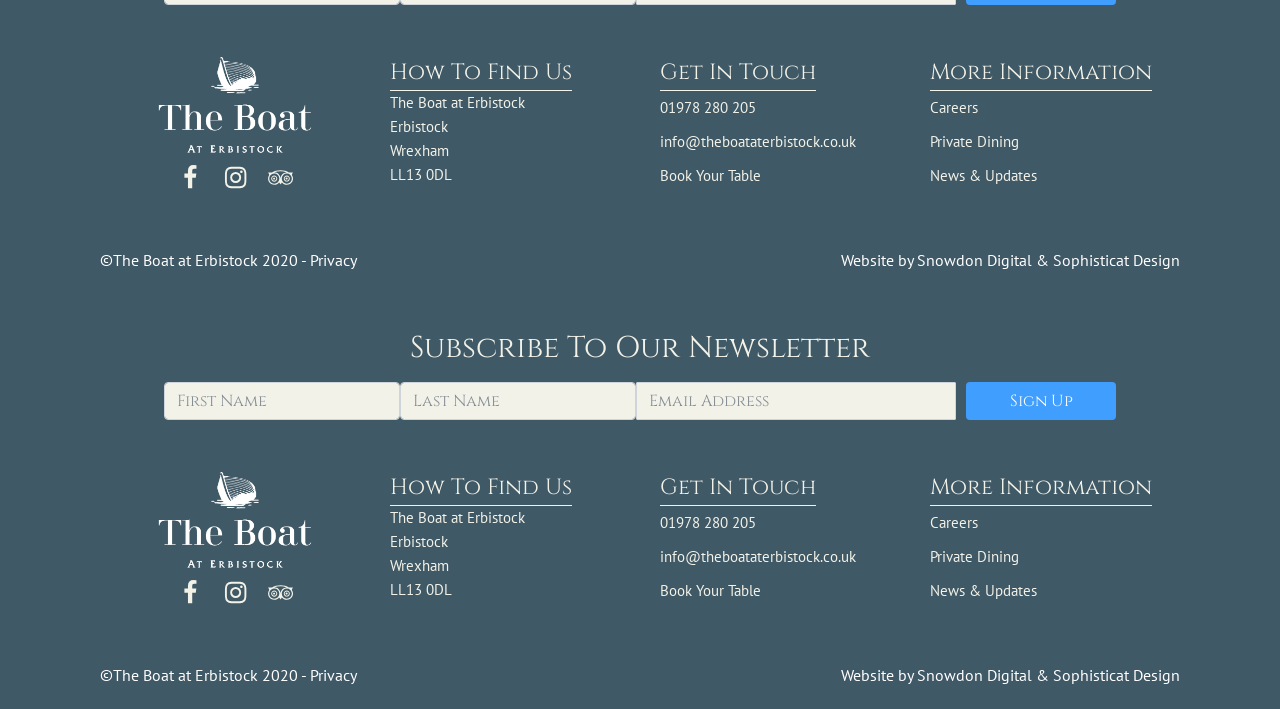Identify the bounding box coordinates of the clickable region to carry out the given instruction: "Click the Careers link".

[0.727, 0.136, 0.764, 0.17]